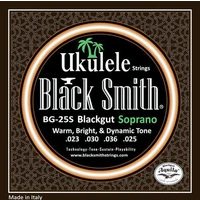What is the country of origin of the ukulele strings?
Carefully examine the image and provide a detailed answer to the question.

The country of origin of the ukulele strings can be determined by looking at the label, where the phrase 'Made in Italy' is displayed at the bottom, emphasizing quality craftsmanship.